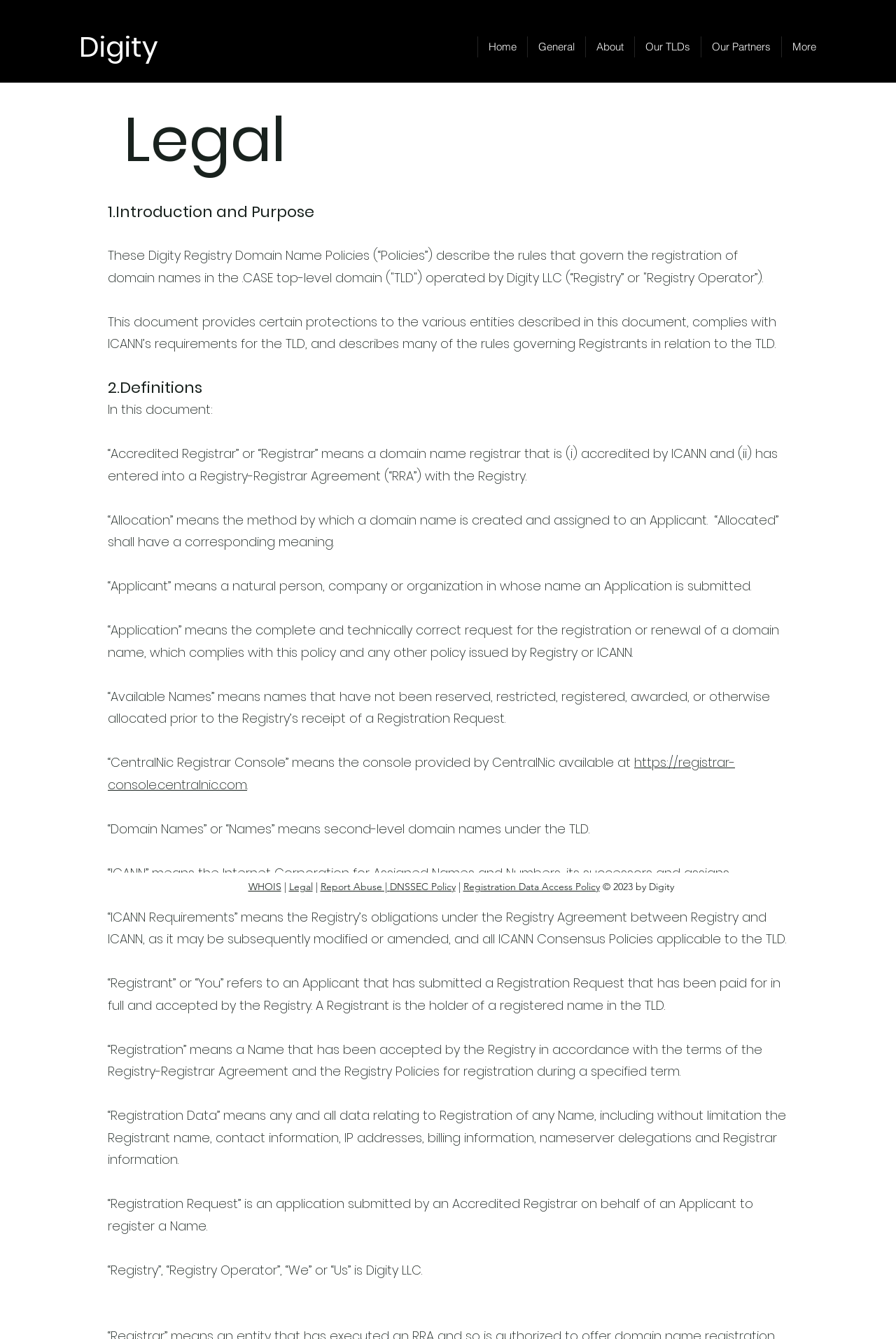Could you identify the text that serves as the heading for this webpage?

1.Introduction and Purpose